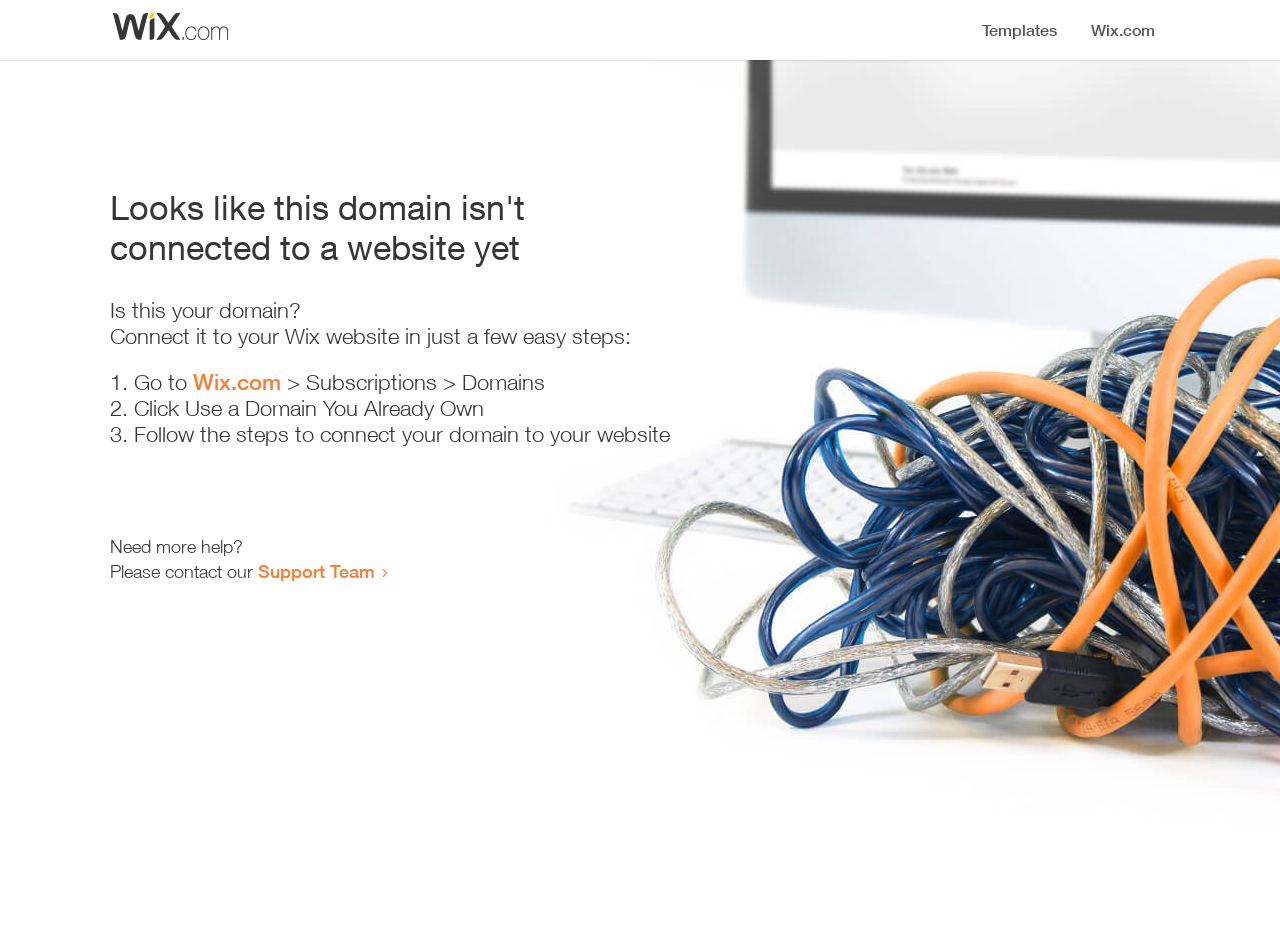Provide a brief response to the question using a single word or phrase: 
What is the purpose of the webpage?

Domain connection guide